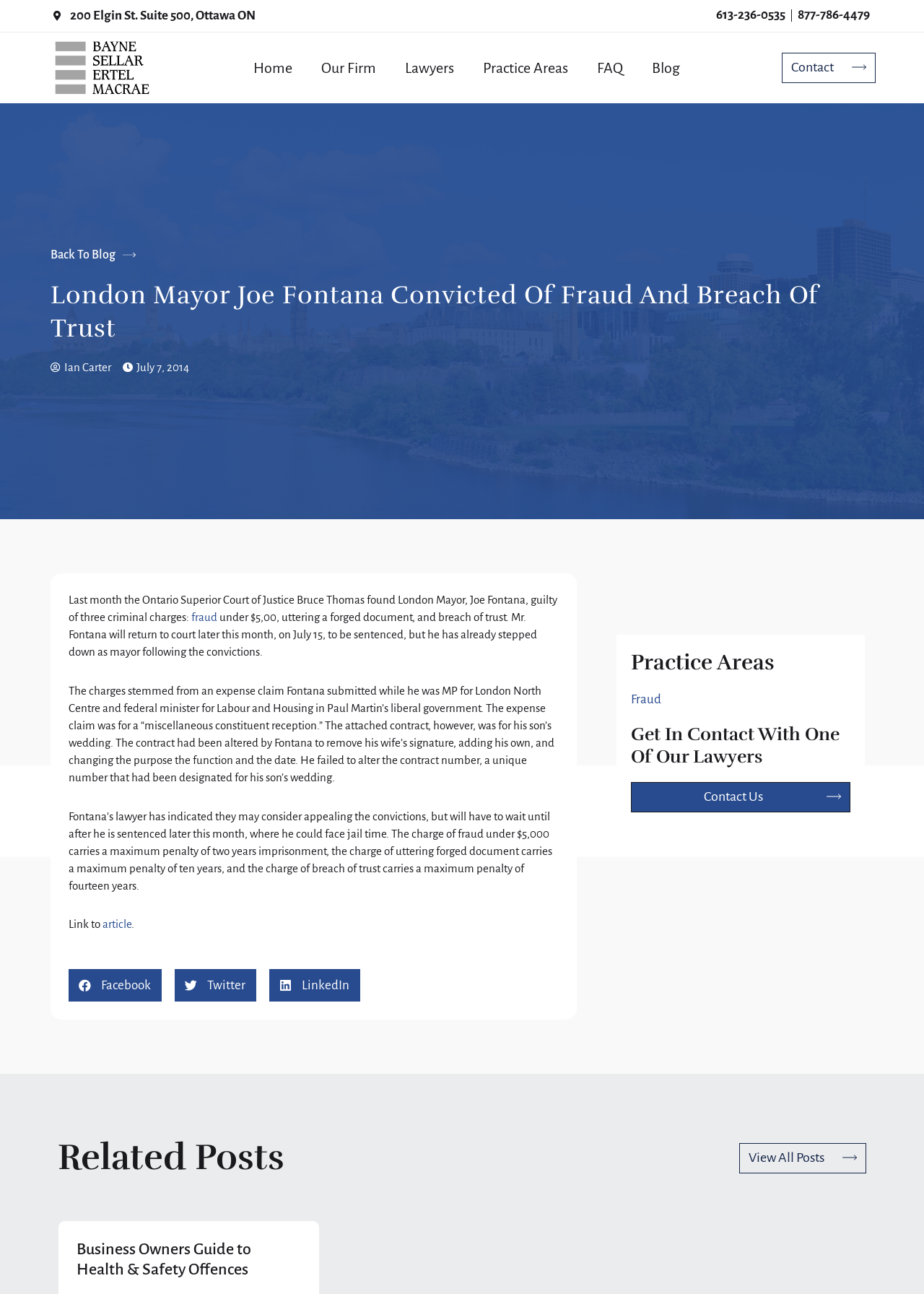Refer to the image and provide an in-depth answer to the question: 
What is the name of the law firm?

I found the name of the law firm by looking at the top-left corner of the webpage, where it says 'Bayne Sellar Ertel Macrae' in a prominent font, and also by checking the image with the same name.